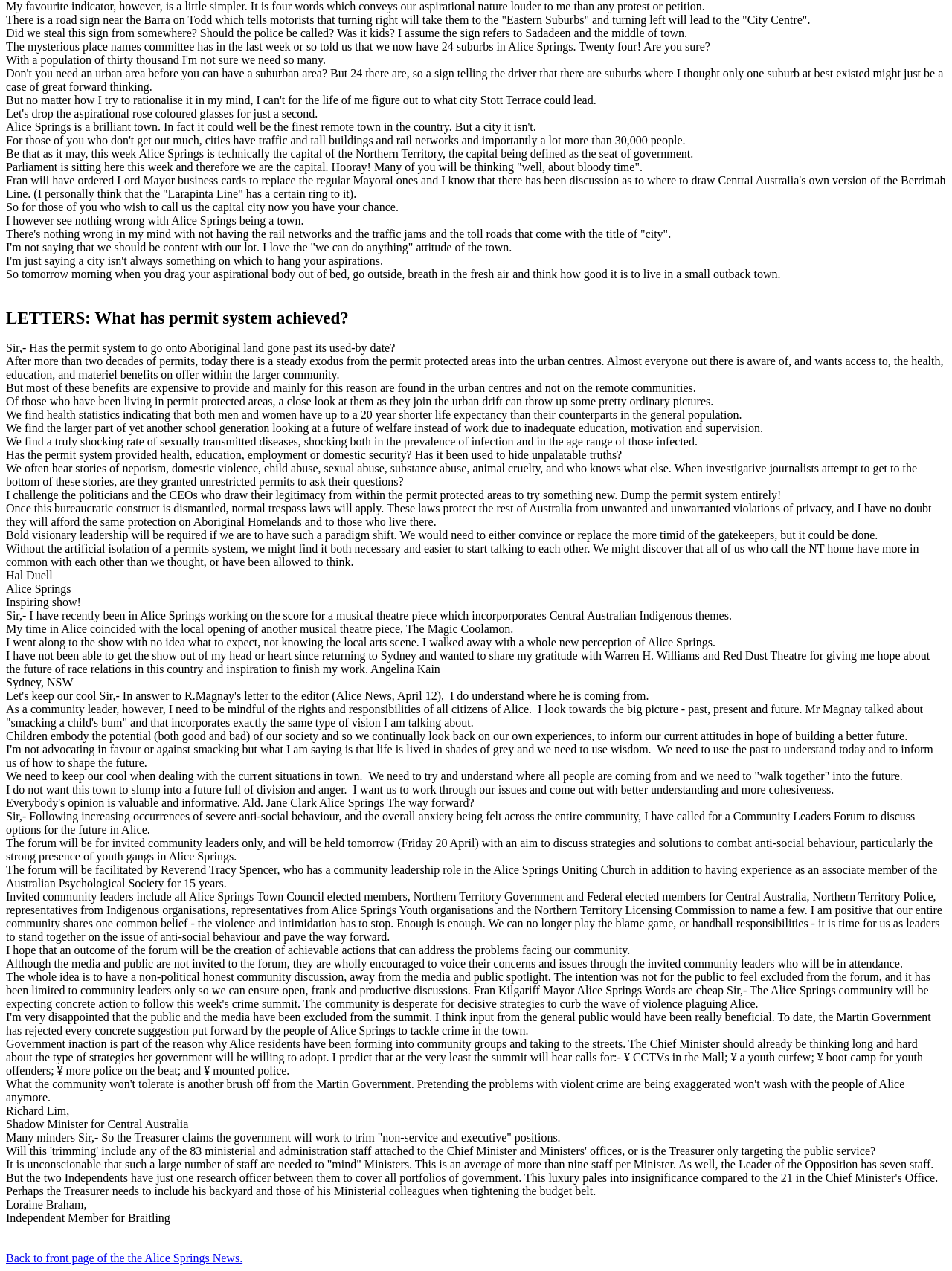Provide a brief response using a word or short phrase to this question:
What is the title of the musical theatre piece mentioned in the letter to the editor?

The Magic Coolamon